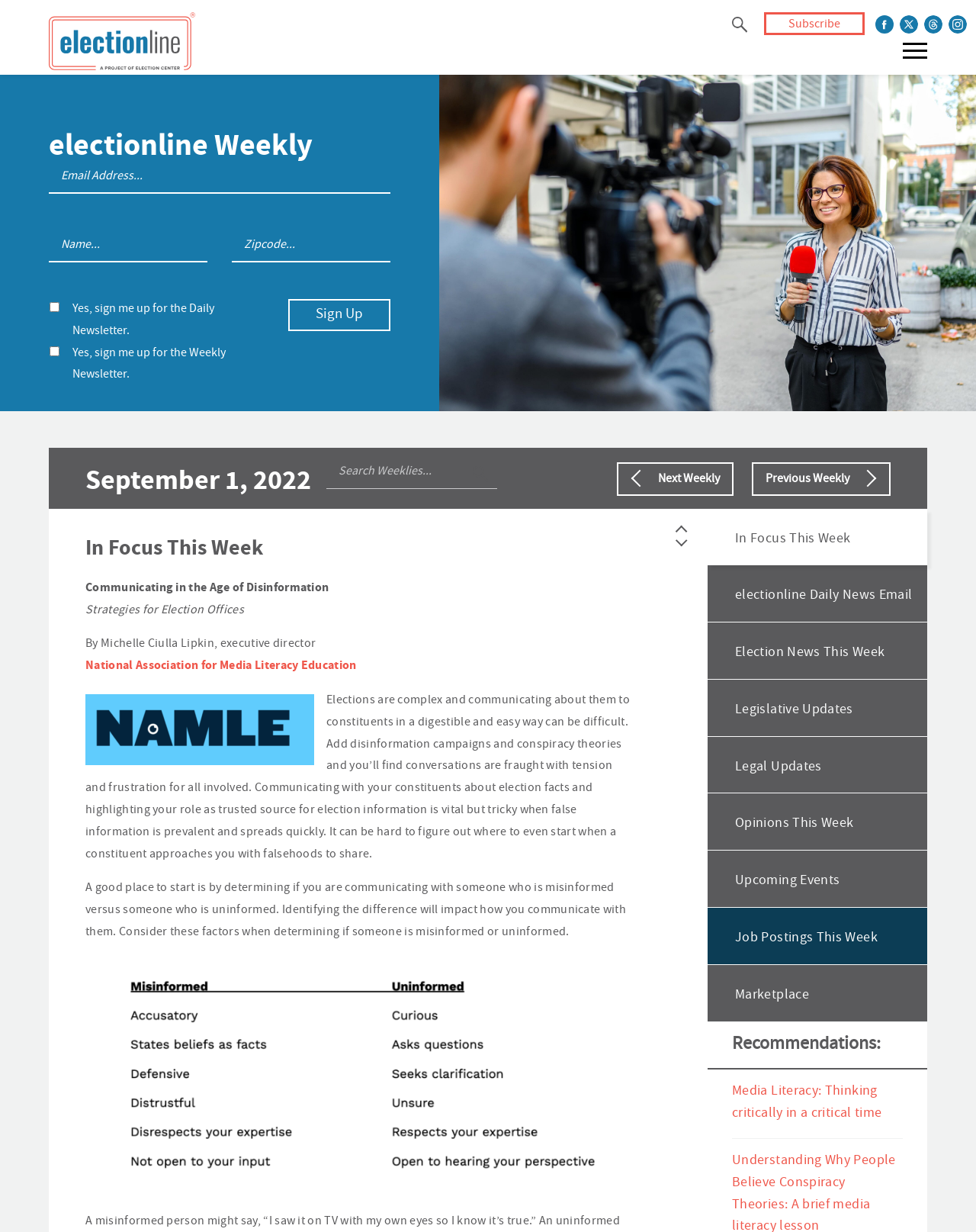What is the purpose of the textbox 'Email Address...'?
Analyze the image and provide a thorough answer to the question.

The textbox 'Email Address...' is located inside the group element with bounding box coordinates [0.05, 0.131, 0.4, 0.334]. It is part of the sign-up form for the newsletter, along with other textboxes for Name and Zipcode. The purpose of this textbox is to collect the user's email address to sign up for the newsletter.